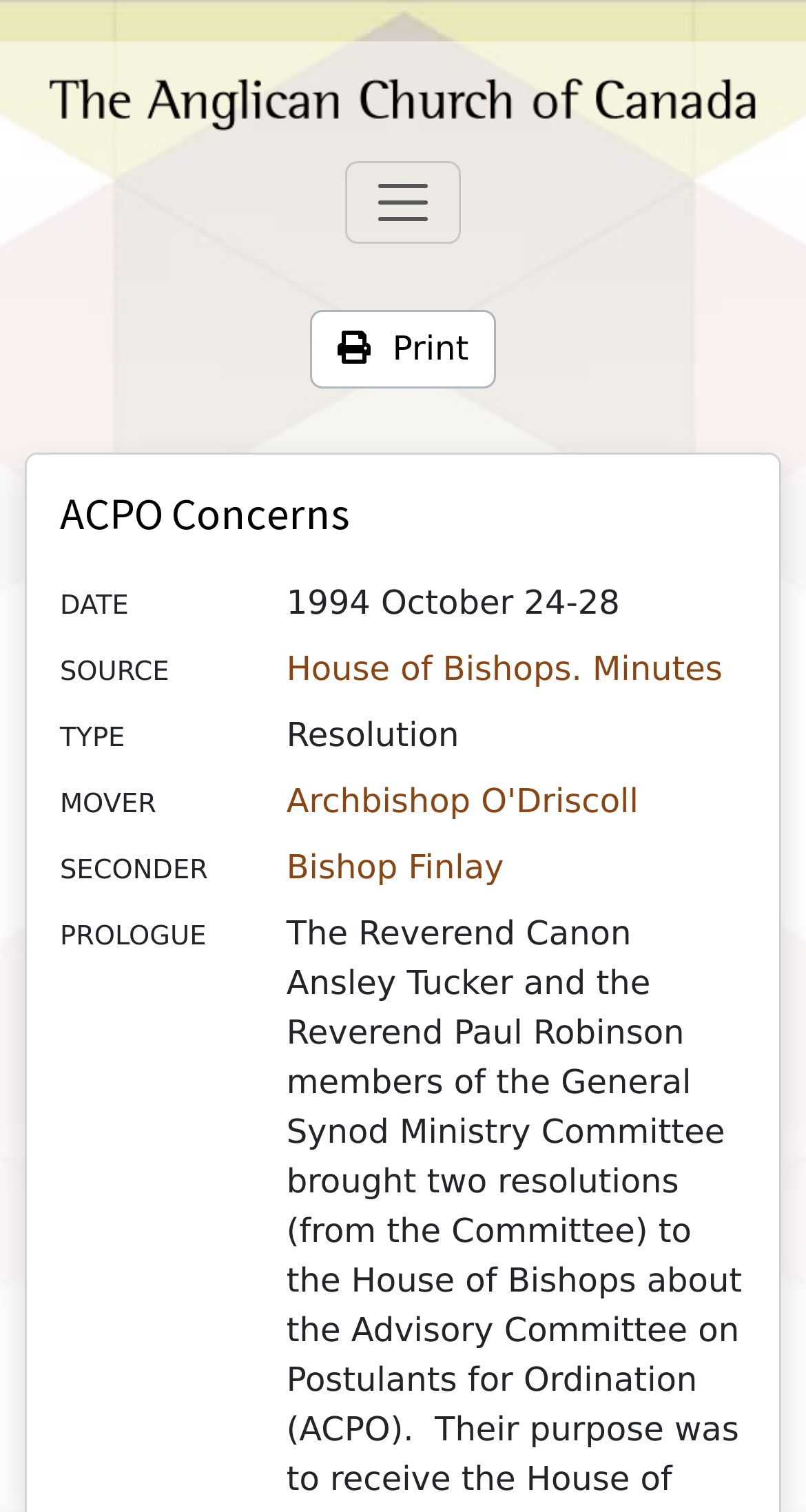Elaborate on the different components and information displayed on the webpage.

The webpage is about ACPO Concerns, which is part of the General Synod Archives of The Anglican Church of Canada. At the top left, there is a link to The Anglican Church of Canada, accompanied by an image with the same name. 

Below this, there is a button to toggle navigation. To the right of the button, there is a link to print the page, represented by a print icon. 

The main content of the page is headed by "ACPO Concerns" and consists of four description lists. Each list has a term and a detail. The first list describes the date, which is October 24-28, 1994. The second list describes the source, which is a link to the House of Bishops' Minutes. The third list describes the type, which is a resolution. The fourth list describes the mover, who is Archbishop O'Driscoll, and the seconder, who is Bishop Finlay. There is also a prologue section.